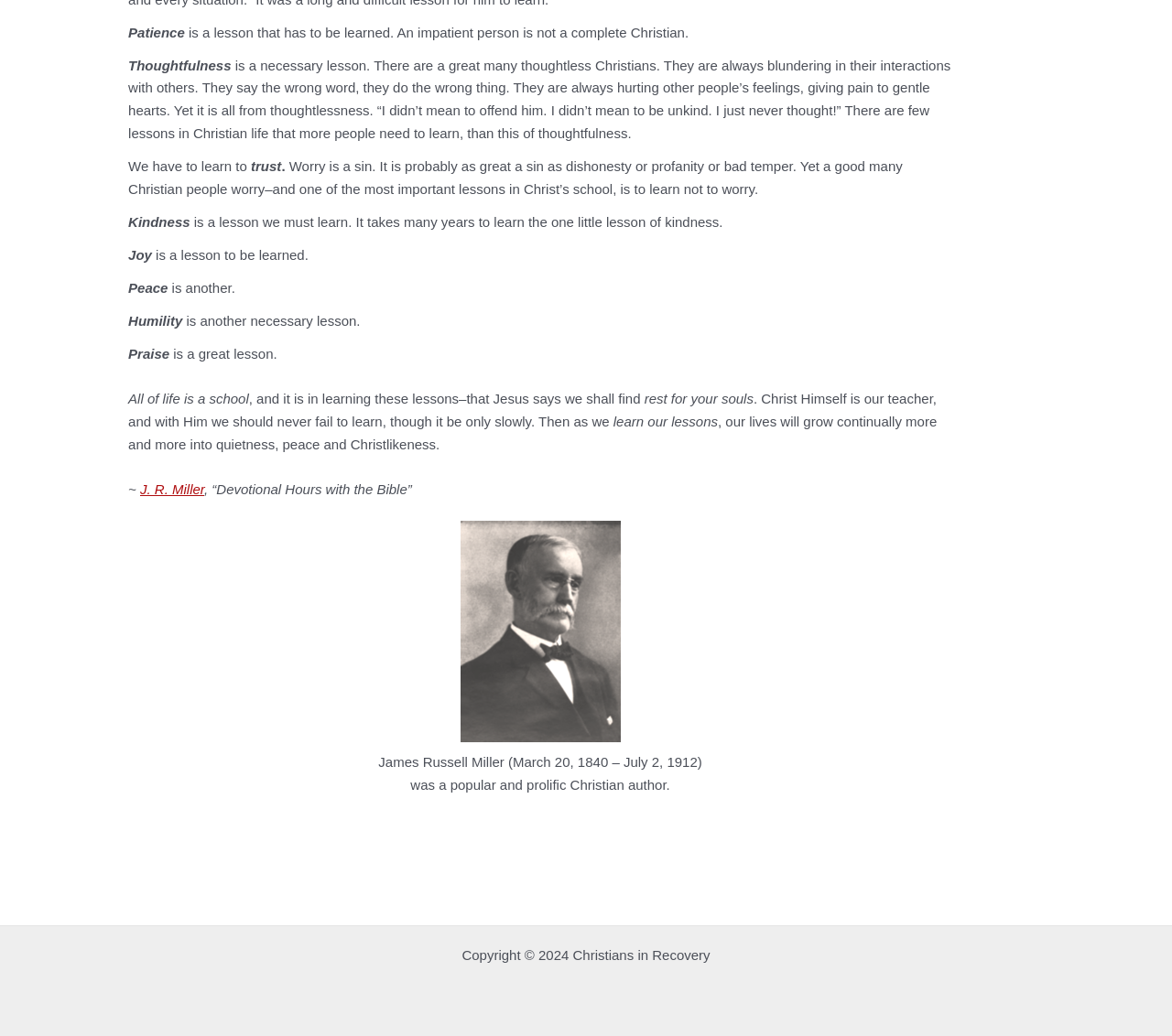Identify the bounding box of the UI element that matches this description: "J. R. Miller".

[0.12, 0.465, 0.174, 0.48]